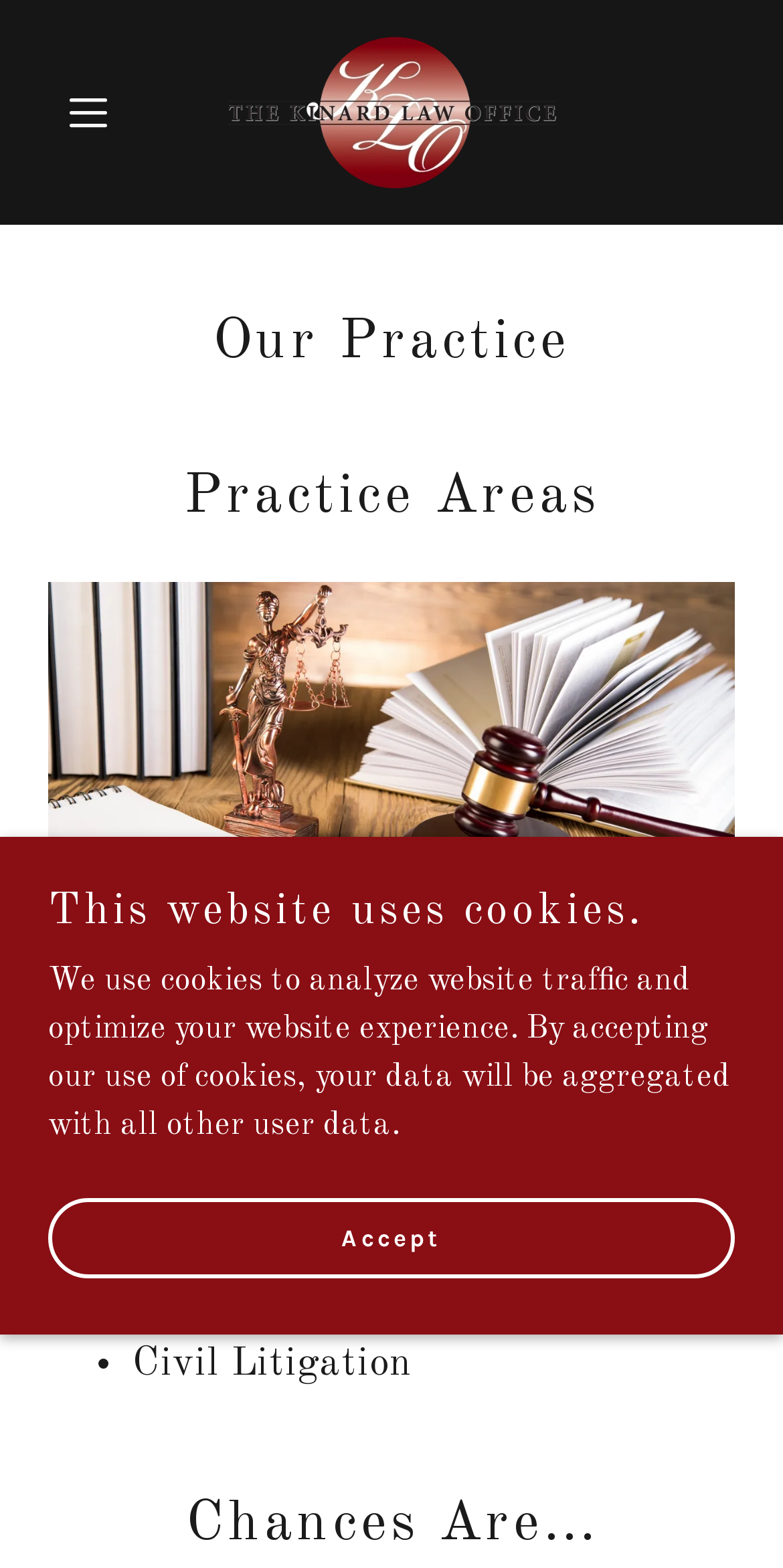Respond to the question below with a single word or phrase:
What is the first practice area listed?

Criminal Defense